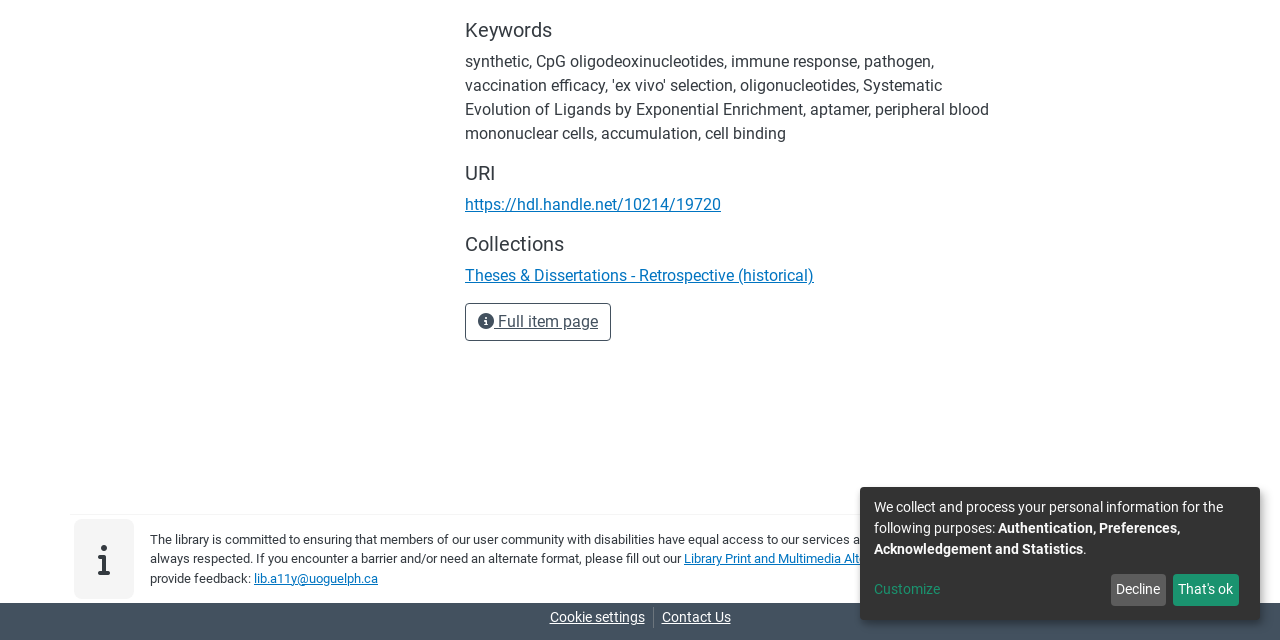Identify the bounding box for the UI element specified in this description: "Call for Papers". The coordinates must be four float numbers between 0 and 1, formatted as [left, top, right, bottom].

None